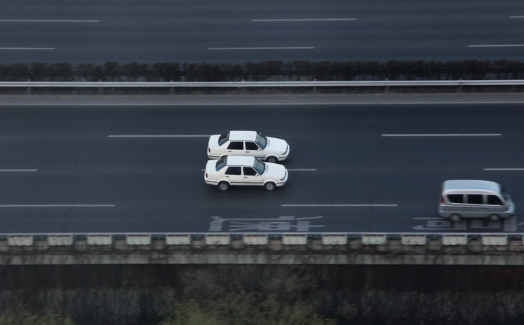Compose a detailed narrative for the image.

The image captures a dynamic moment on a busy highway, featuring two white cars closely racing alongside each other in adjacent lanes. Above them, a third vehicle, also in light color, emerges, suggesting a vibrant and fast-paced urban setting. The top view emphasizes the orderly lines of the road, highlighting the distinction between the vehicles and their surroundings. In the background, blurred asphalt and a neatly trimmed hedge enhance the scene's depth, contributing to a sense of motion. This snapshot encapsulates the energy of city traffic, filled with movement and the subtle competition of daily commuters.